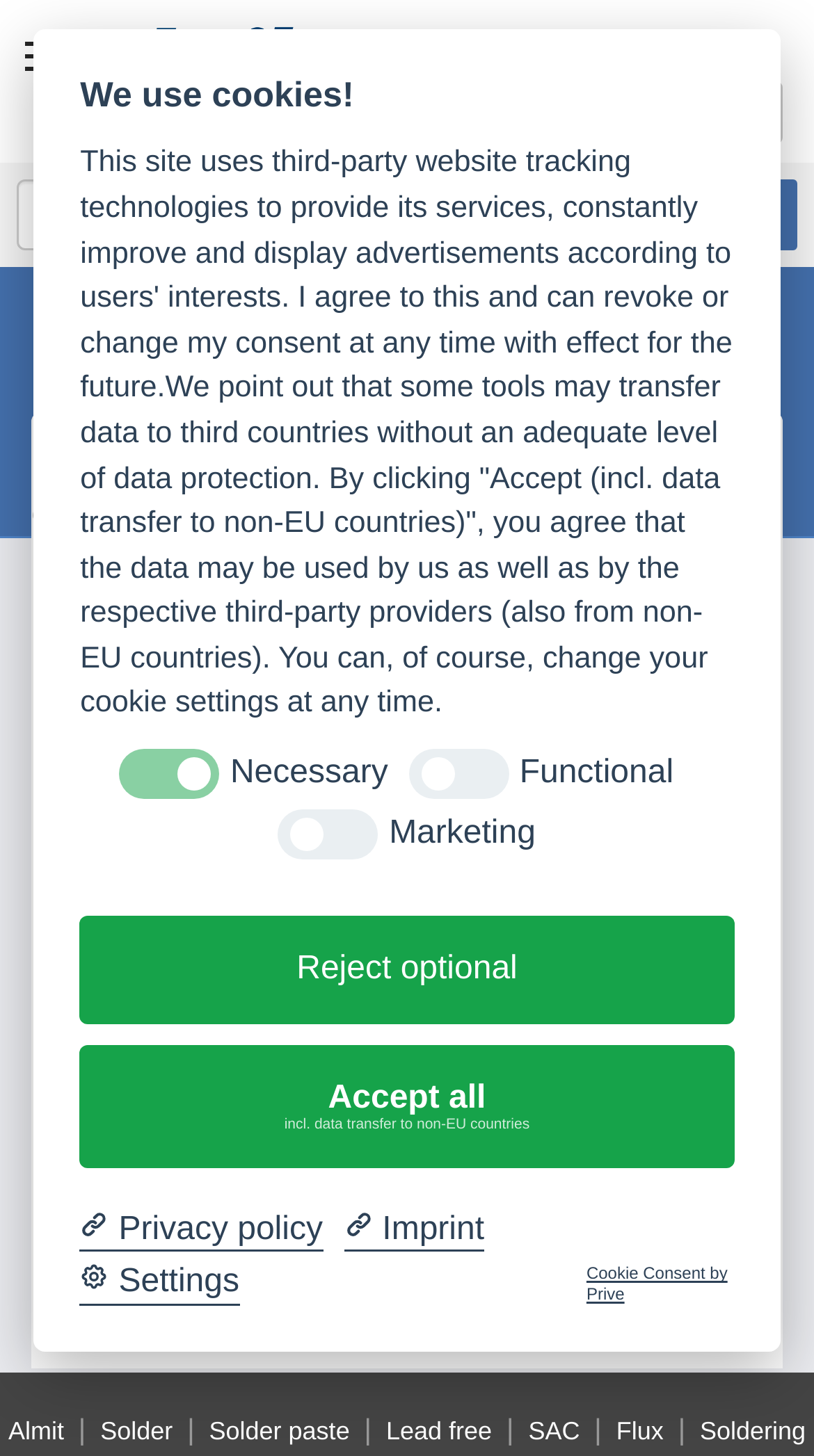Using the information from the screenshot, answer the following question thoroughly:
What is the purpose of the button with a flag icon?

The button with a flag icon is located at the top right corner of the webpage with a bounding box coordinate of [0.831, 0.055, 0.962, 0.099]. It is likely used for language selection, as it has an 'en' image element inside it, indicating that it is currently set to English.